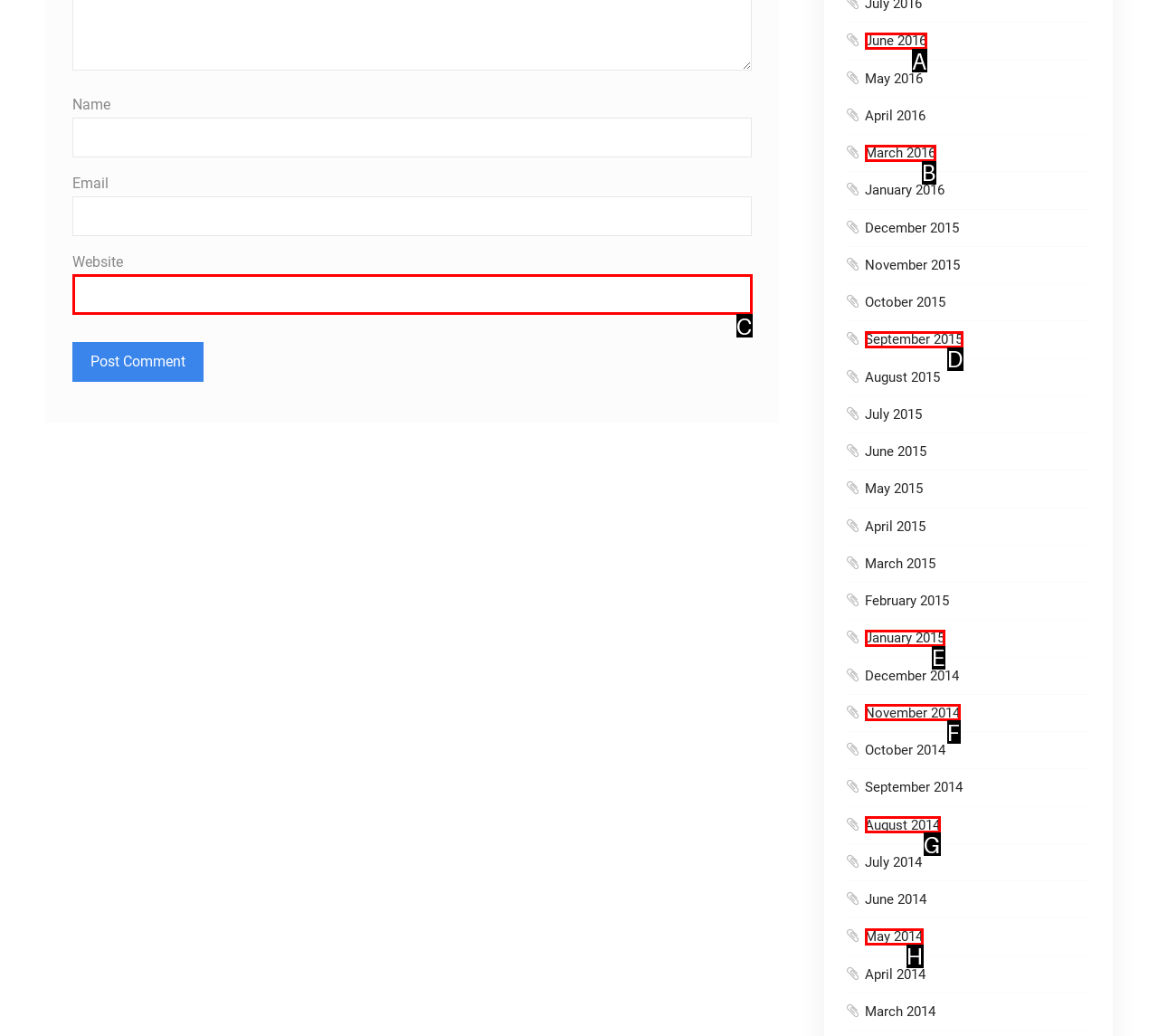Point out which UI element to click to complete this task: Visit the June 2016 page
Answer with the letter corresponding to the right option from the available choices.

A